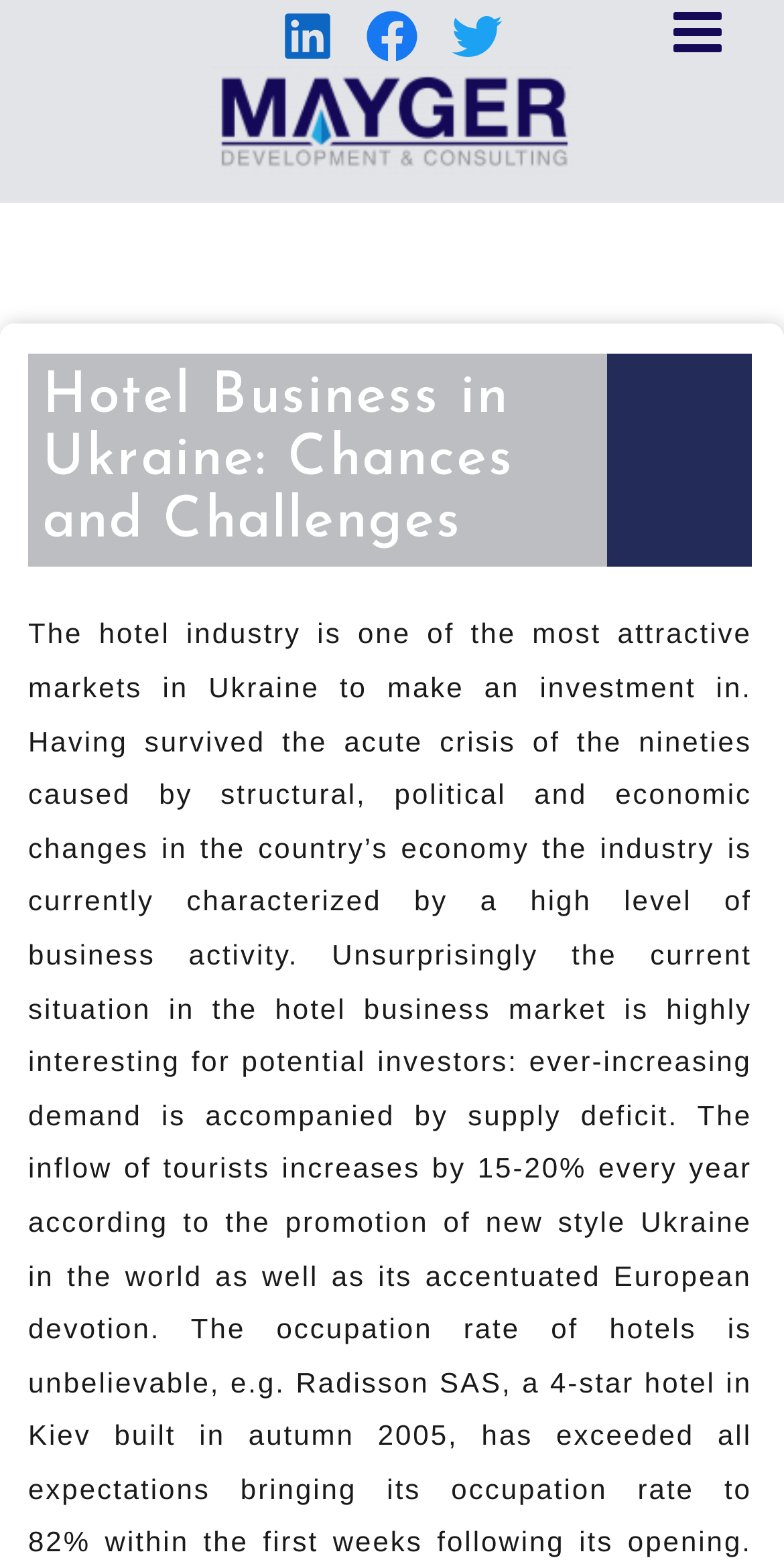Describe the webpage in detail, including text, images, and layout.

The webpage is about the hotel business in Ukraine, highlighting the opportunities and challenges of investing in this industry. At the top right corner, there are three social media links: LinkedIn, Facebook, and Twitter, positioned horizontally next to each other. Below these links, there is a prominent link to "Consulting company MAYGER" that spans almost the entire width of the page. 

Above the "Consulting company MAYGER" link, there is an image with the same name, taking up about half of the page's width. The image is positioned to the right of the center of the page. 

The main heading "Hotel Business in Ukraine: Chances and Challenges" is displayed prominently in the middle of the page, below the image and the "Consulting company MAYGER" link.